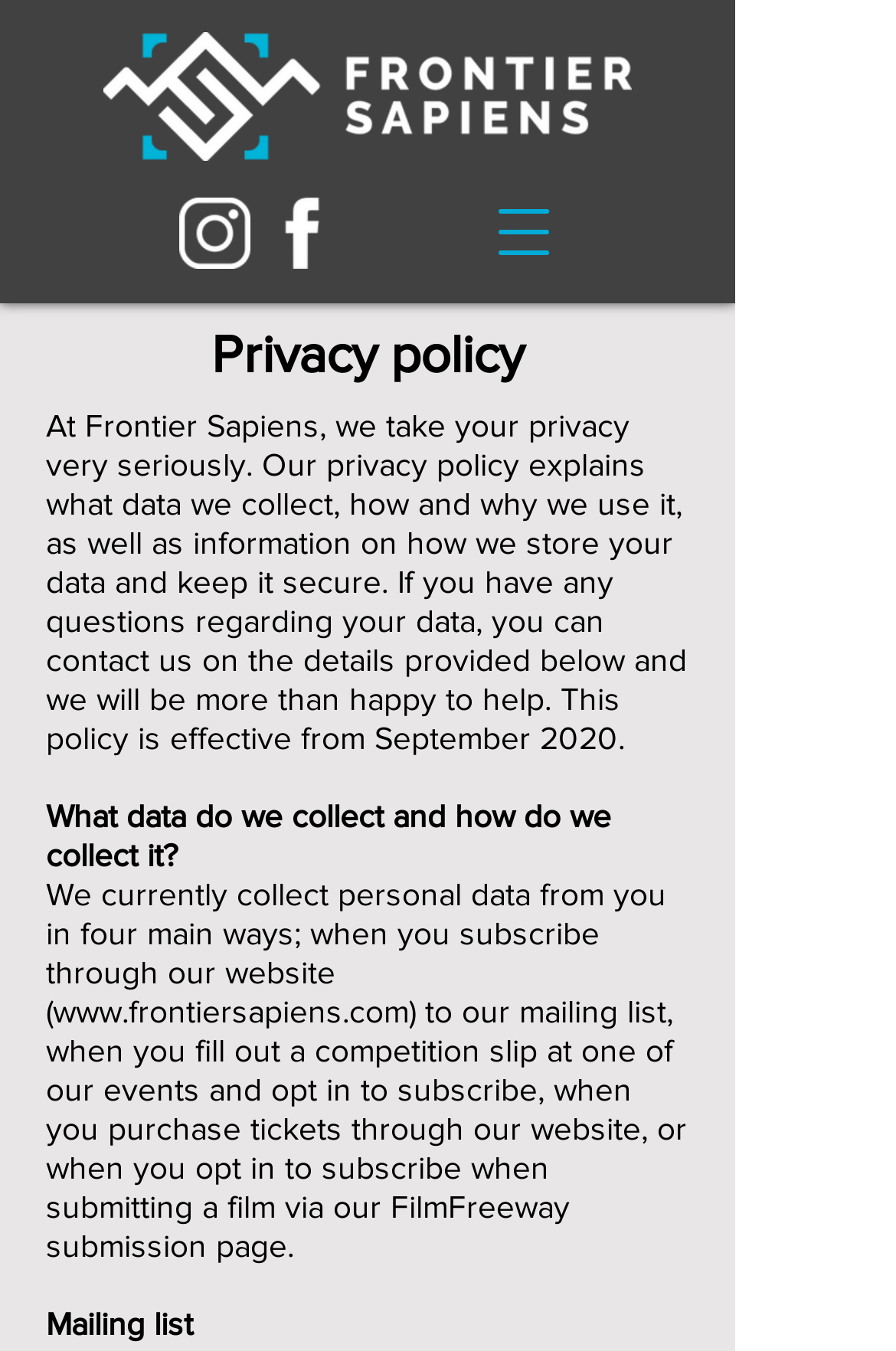Respond with a single word or phrase:
What type of image is on the top left corner of the webpage?

Logo